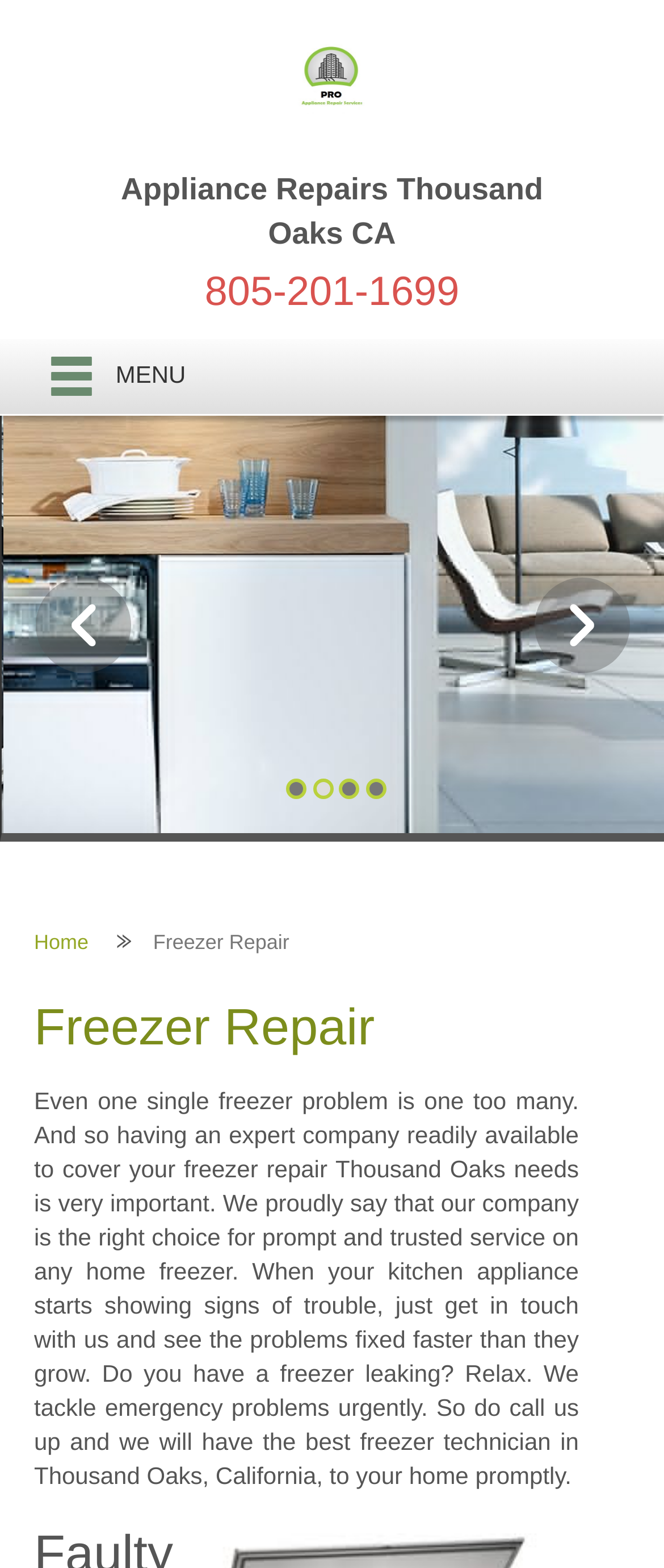Provide a one-word or one-phrase answer to the question:
What is the benefit of contacting the company for freezer repair?

Problems fixed faster